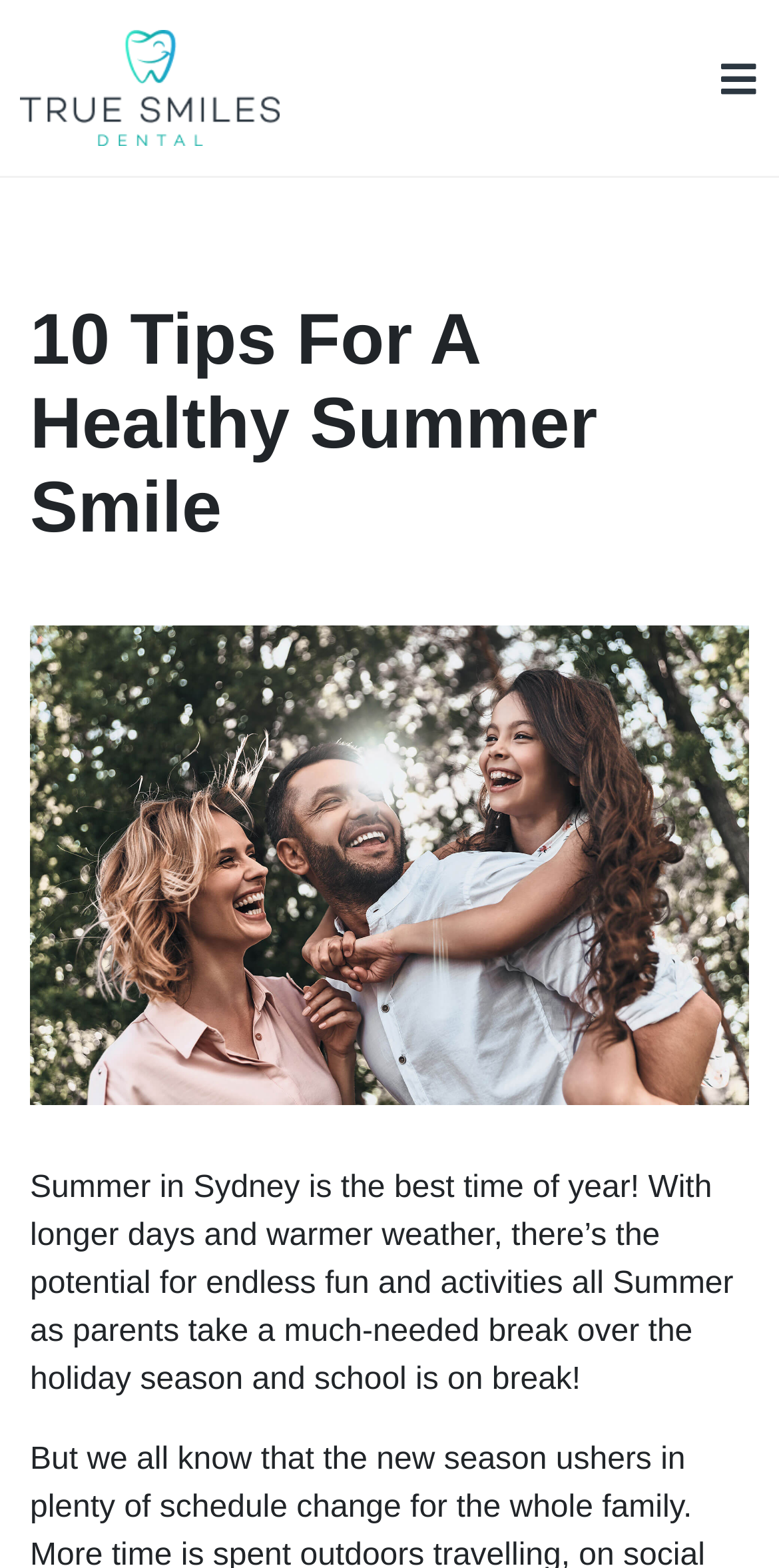Identify the title of the webpage and provide its text content.

10 Tips For A Healthy Summer Smile